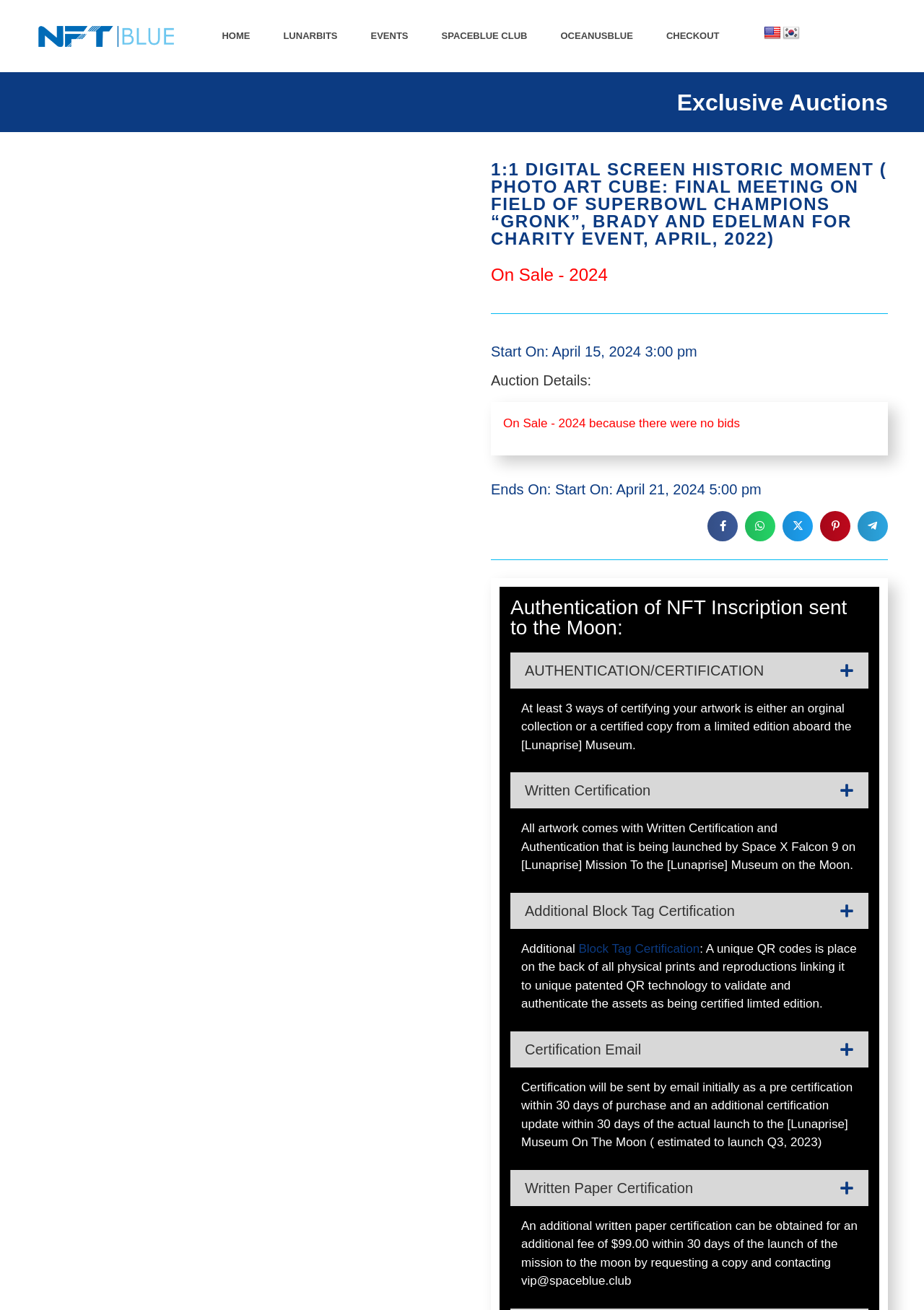Answer the following in one word or a short phrase: 
What is the start date of the auction?

April 15, 2024